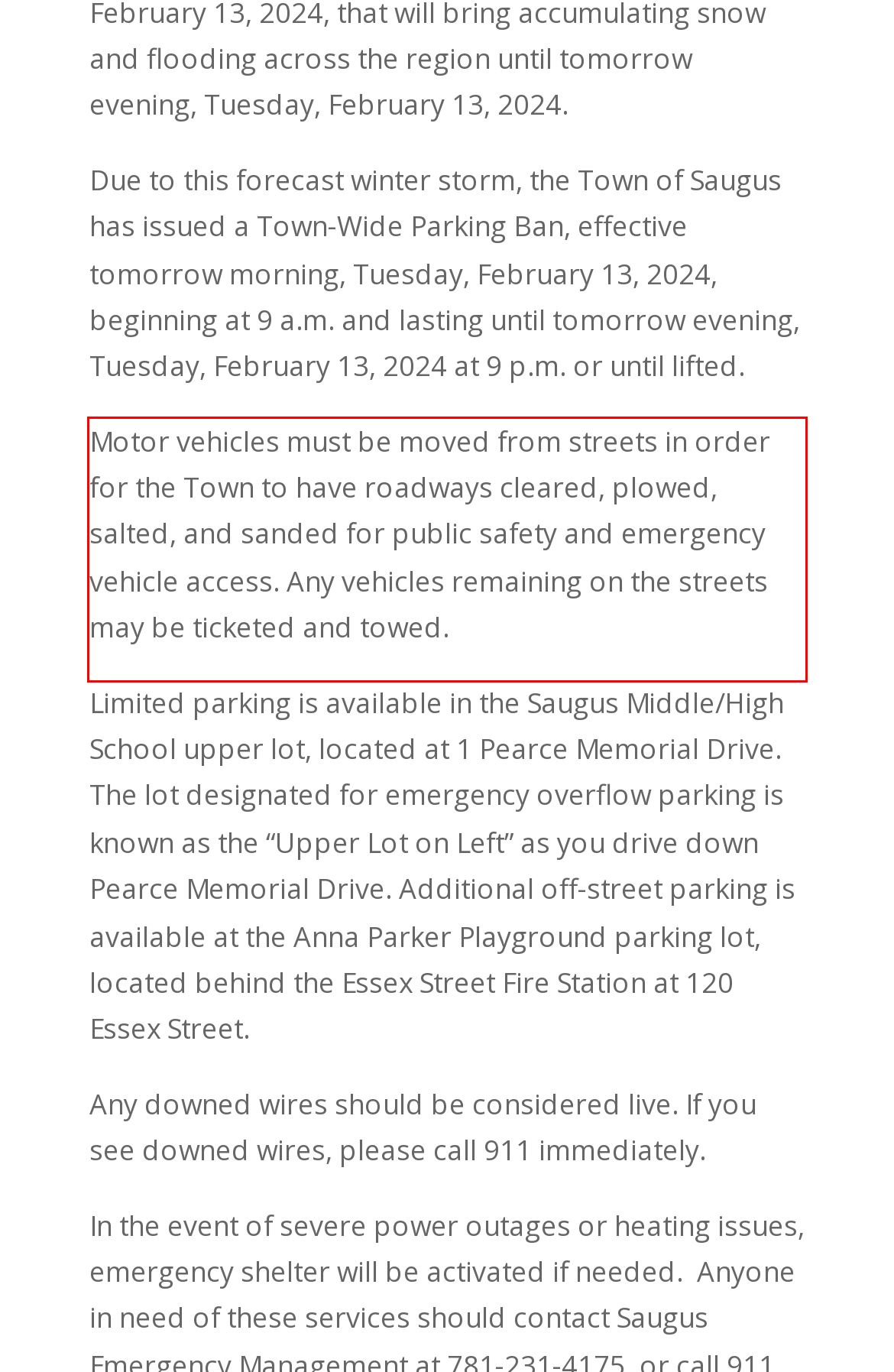There is a UI element on the webpage screenshot marked by a red bounding box. Extract and generate the text content from within this red box.

Motor vehicles must be moved from streets in order for the Town to have roadways cleared, plowed, salted, and sanded for public safety and emergency vehicle access. Any vehicles remaining on the streets may be ticketed and towed.